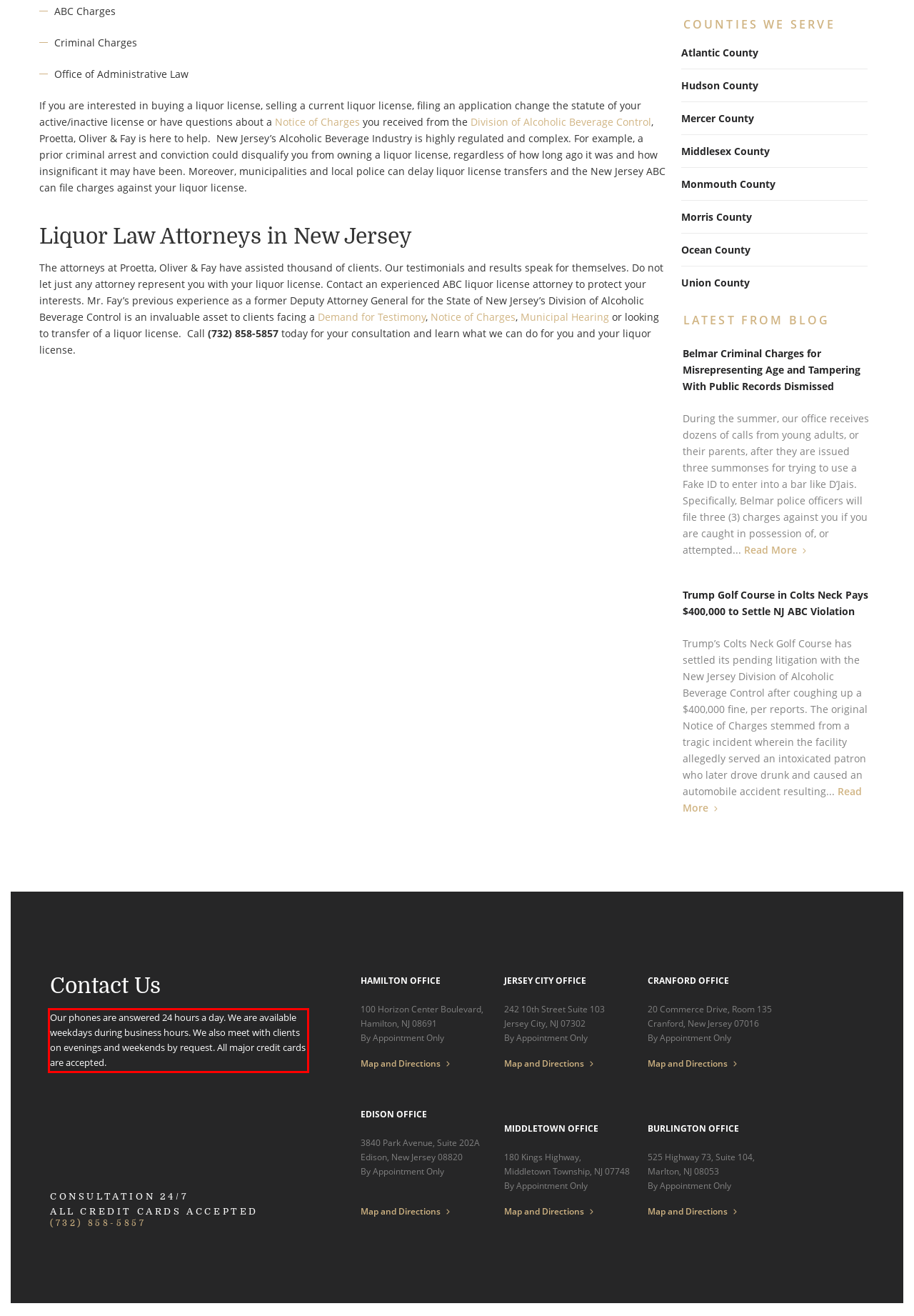Look at the provided screenshot of the webpage and perform OCR on the text within the red bounding box.

Our phones are answered 24 hours a day. We are available weekdays during business hours. We also meet with clients on evenings and weekends by request. All major credit cards are accepted.